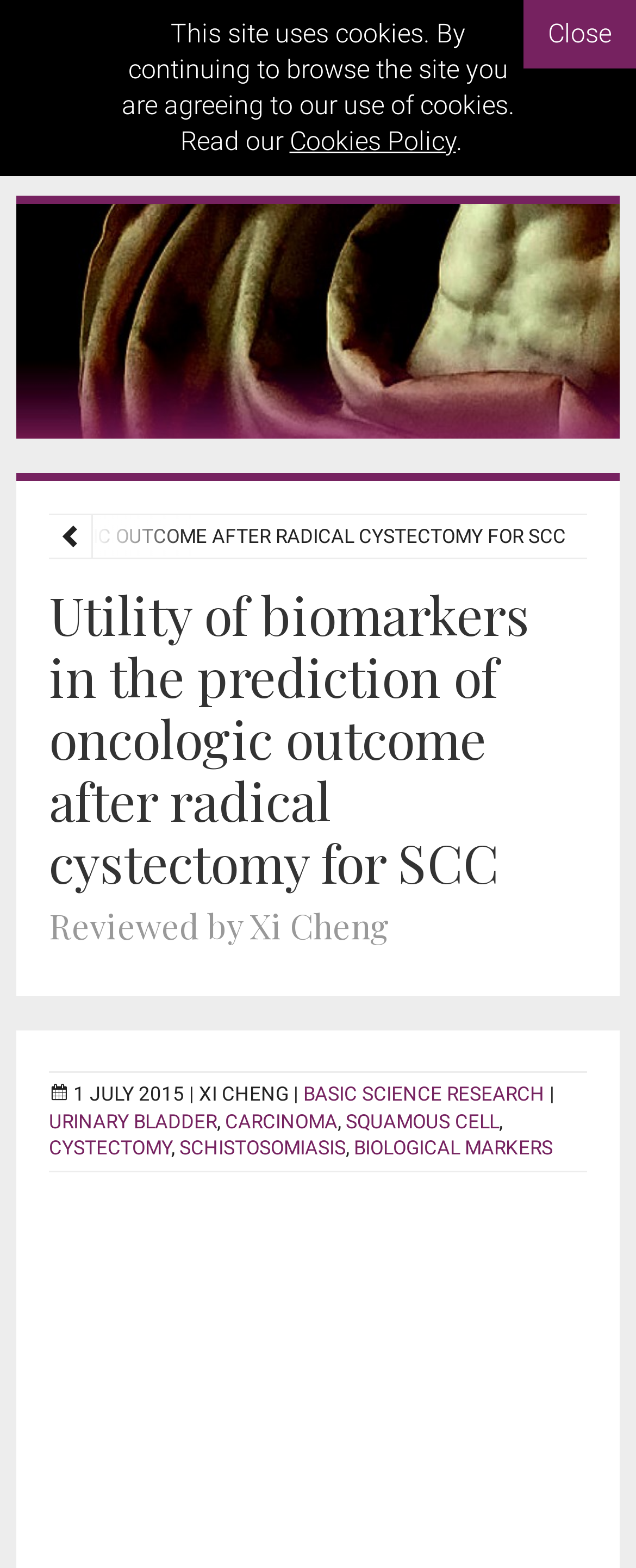Determine the bounding box coordinates of the region that needs to be clicked to achieve the task: "go to Urology News homepage".

[0.192, 0.032, 0.808, 0.07]